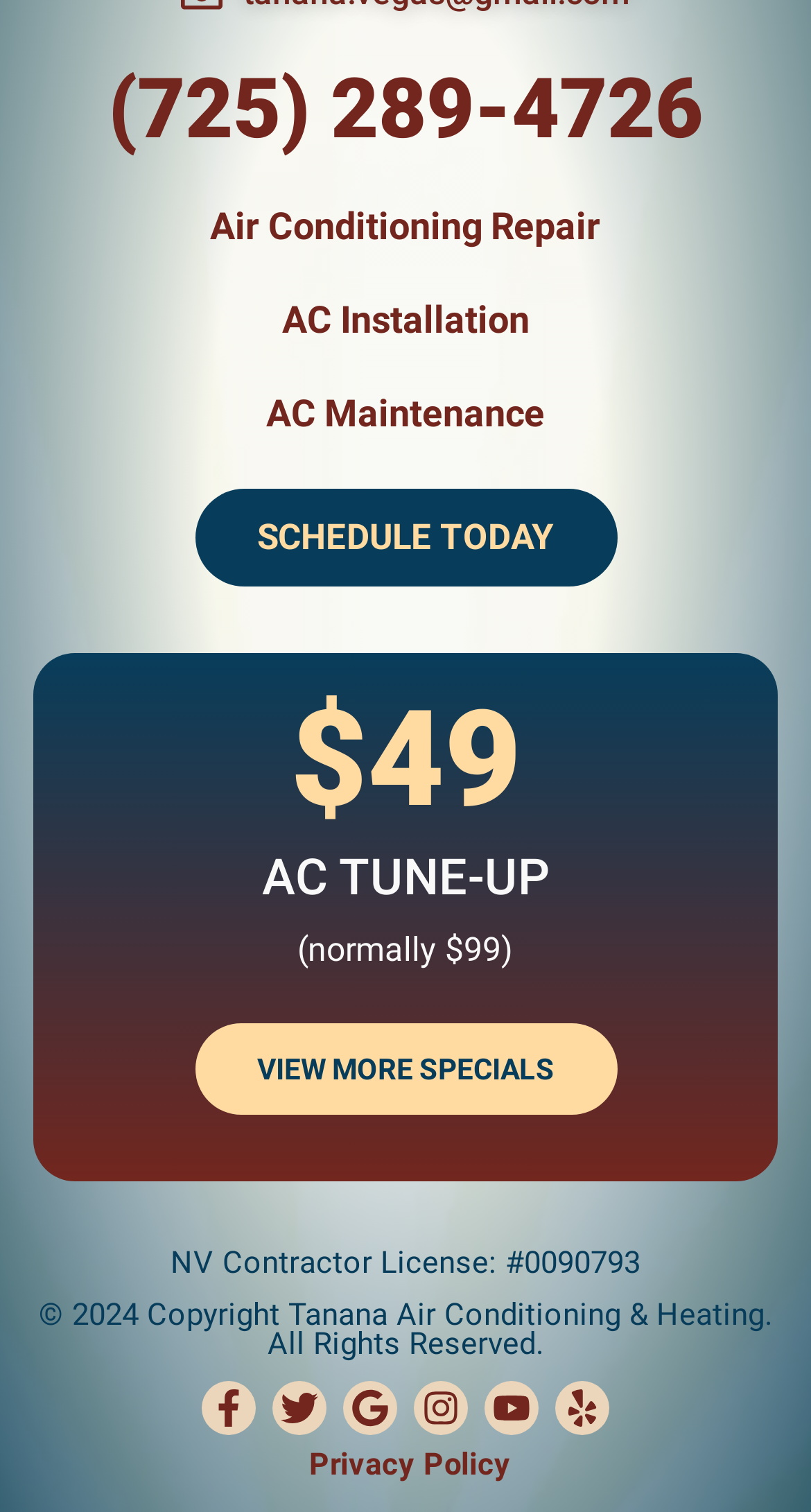Find the bounding box coordinates for the element described here: "Schedule Today".

[0.24, 0.323, 0.76, 0.388]